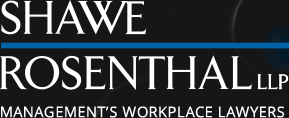Give a detailed account of everything present in the image.

The image features the logo of Shawe Rosenthal LLP, a law firm specializing in workplace law for management. The design is sleek and professional, predominantly utilizing black and white colors. The firm’s name, "SHAWE ROSENTHAL," is prominently displayed in bold, uppercase letters, conveying strength and authority. Below the name, the tagline "MANAGEMENT’S WORKPLACE LAWYERS" indicates the firm's focus on legal services tailored for employers. The overall visual branding suggests a commitment to professionalism and expertise in labor law and workplace-related issues.